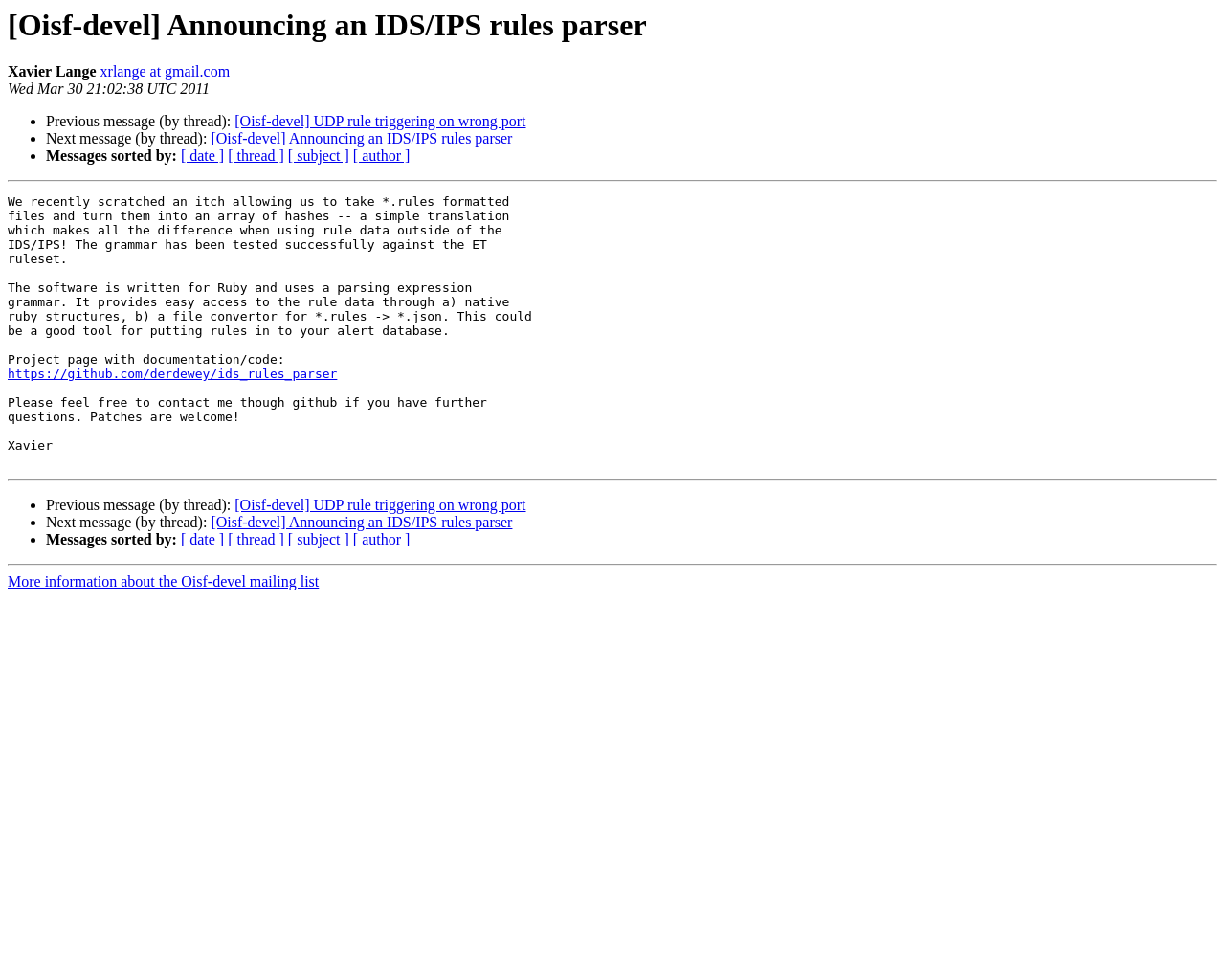Where can the project page with documentation and code be found?
Carefully analyze the image and provide a detailed answer to the question.

The project page with documentation and code can be found at the link https://github.com/derdewey/ids_rules_parser, which is mentioned in the link on the webpage.